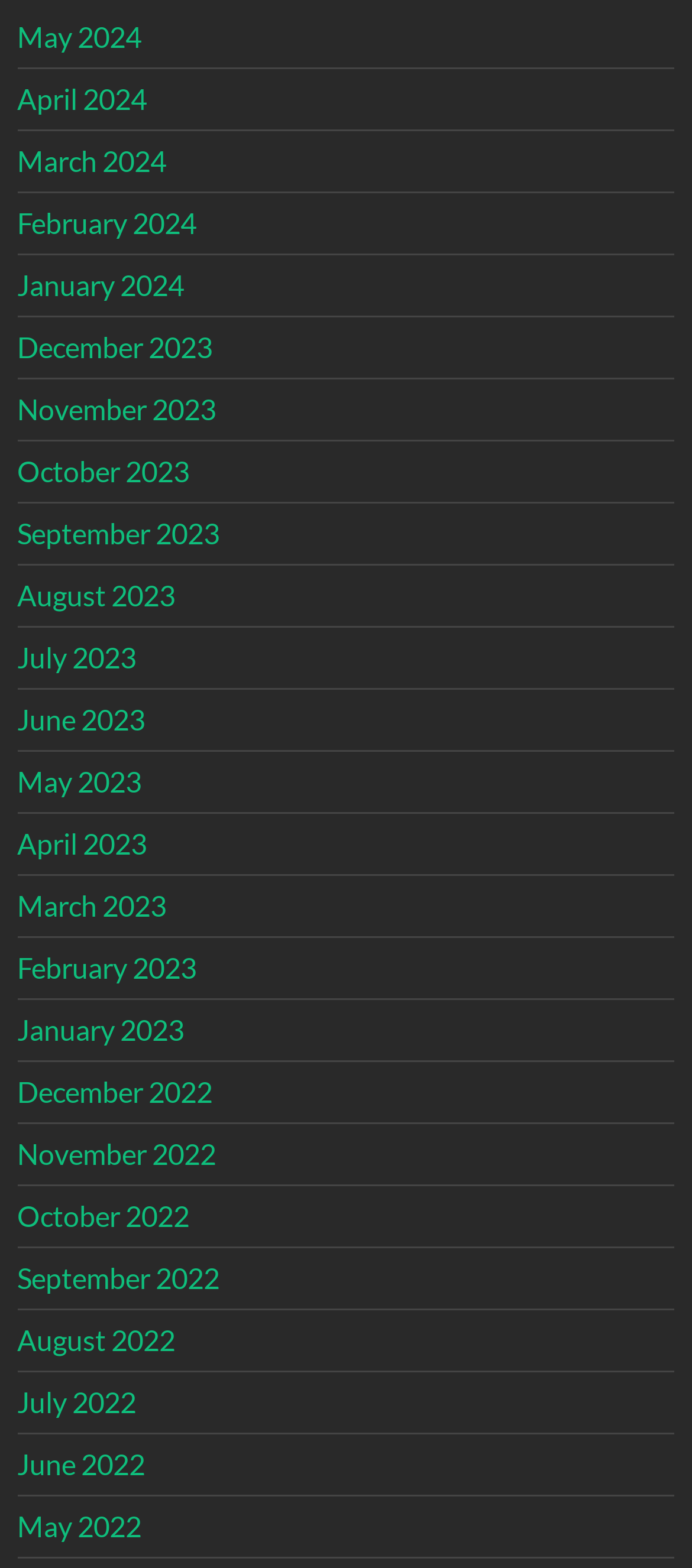Please provide a comprehensive response to the question based on the details in the image: What is the most recent month listed?

By examining the list of links on the webpage, I can see that the most recent month listed is May 2024, which is the first link in the list.